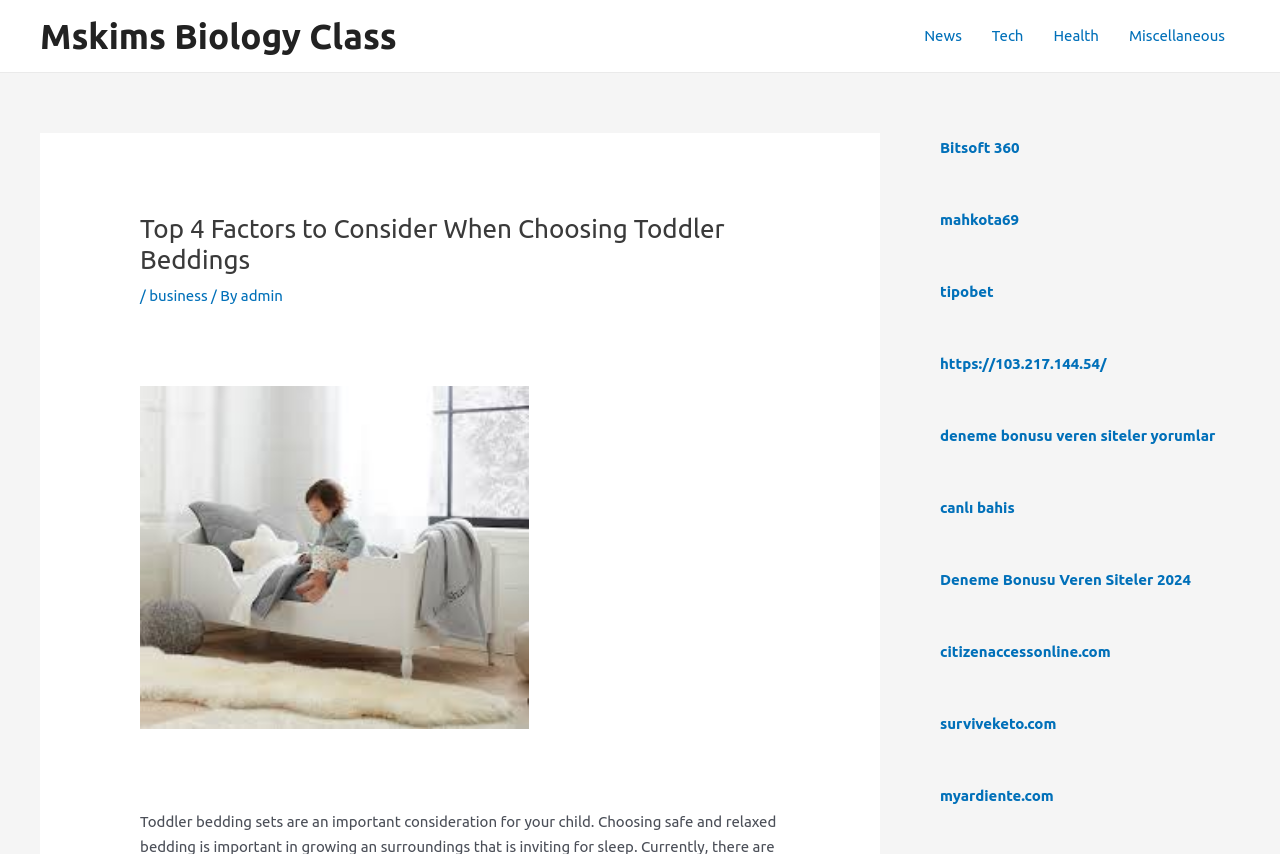Please identify the bounding box coordinates of the area that needs to be clicked to fulfill the following instruction: "Read the article 'Top 4 Factors to Consider When Choosing Toddler Beddings'."

[0.109, 0.25, 0.609, 0.323]